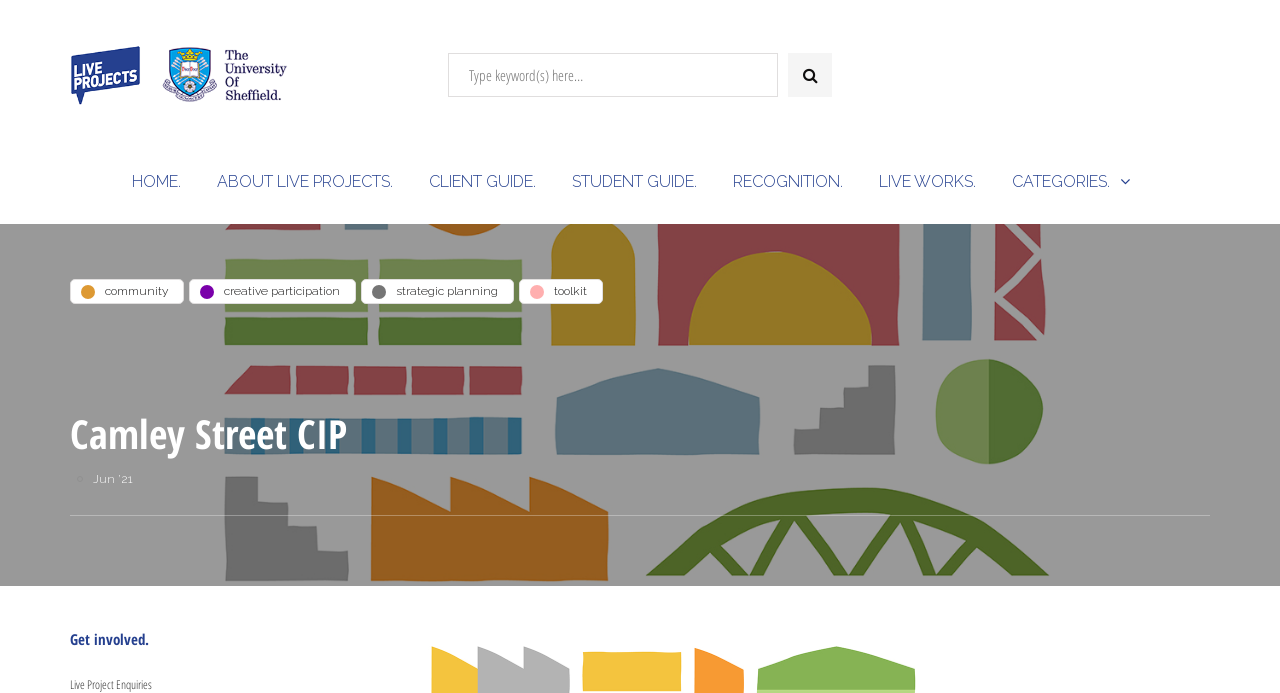Find the bounding box coordinates for the HTML element described as: "Toolkit". The coordinates should consist of four float values between 0 and 1, i.e., [left, top, right, bottom].

[0.405, 0.403, 0.471, 0.439]